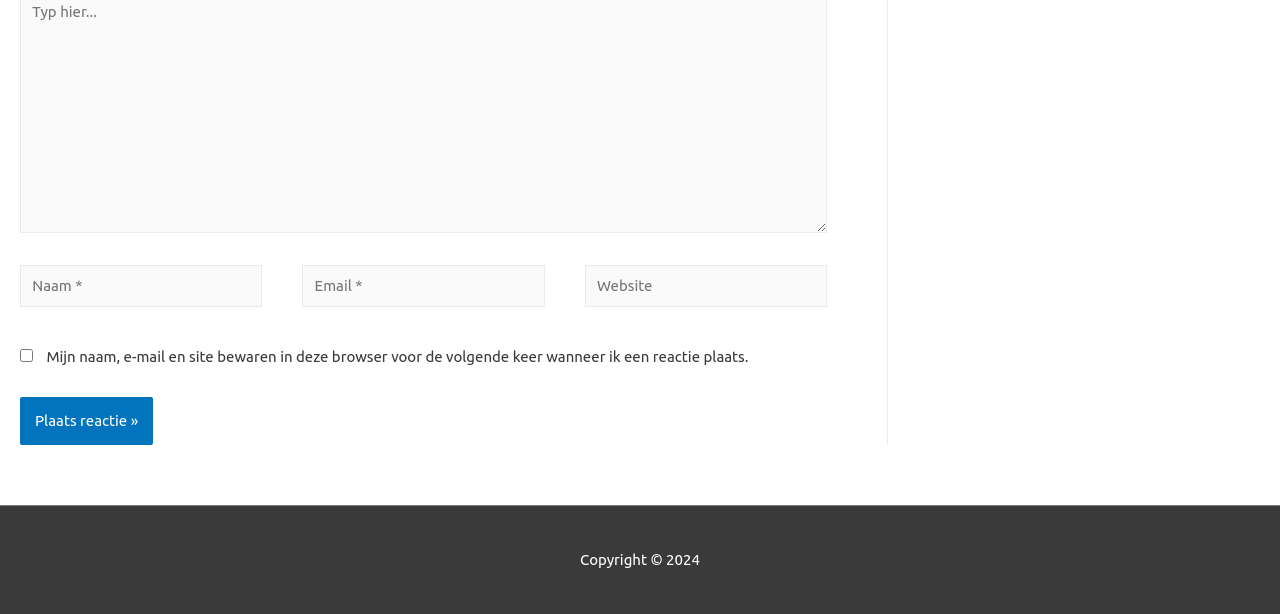Locate the bounding box coordinates of the clickable region to complete the following instruction: "Click the button to post a comment."

[0.016, 0.647, 0.12, 0.724]